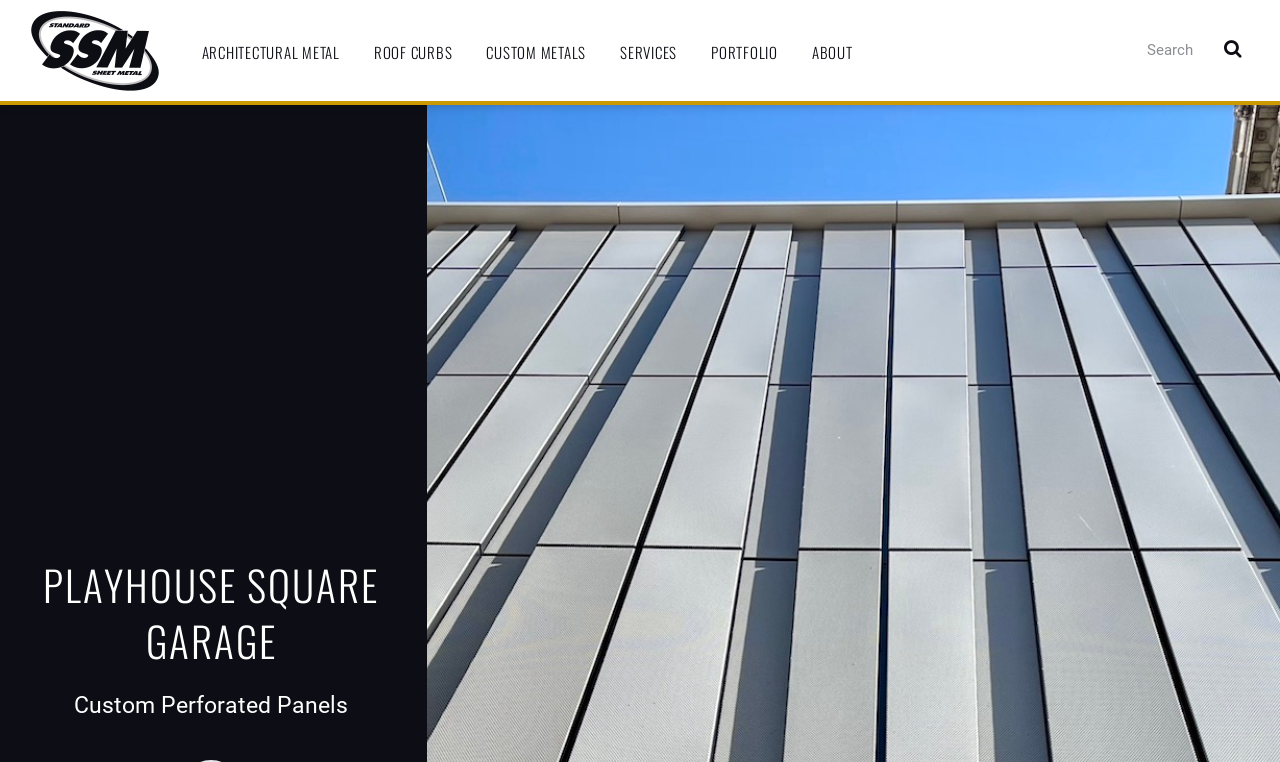Find the bounding box coordinates of the clickable area required to complete the following action: "visit the ABOUT page".

[0.622, 0.0, 0.678, 0.138]